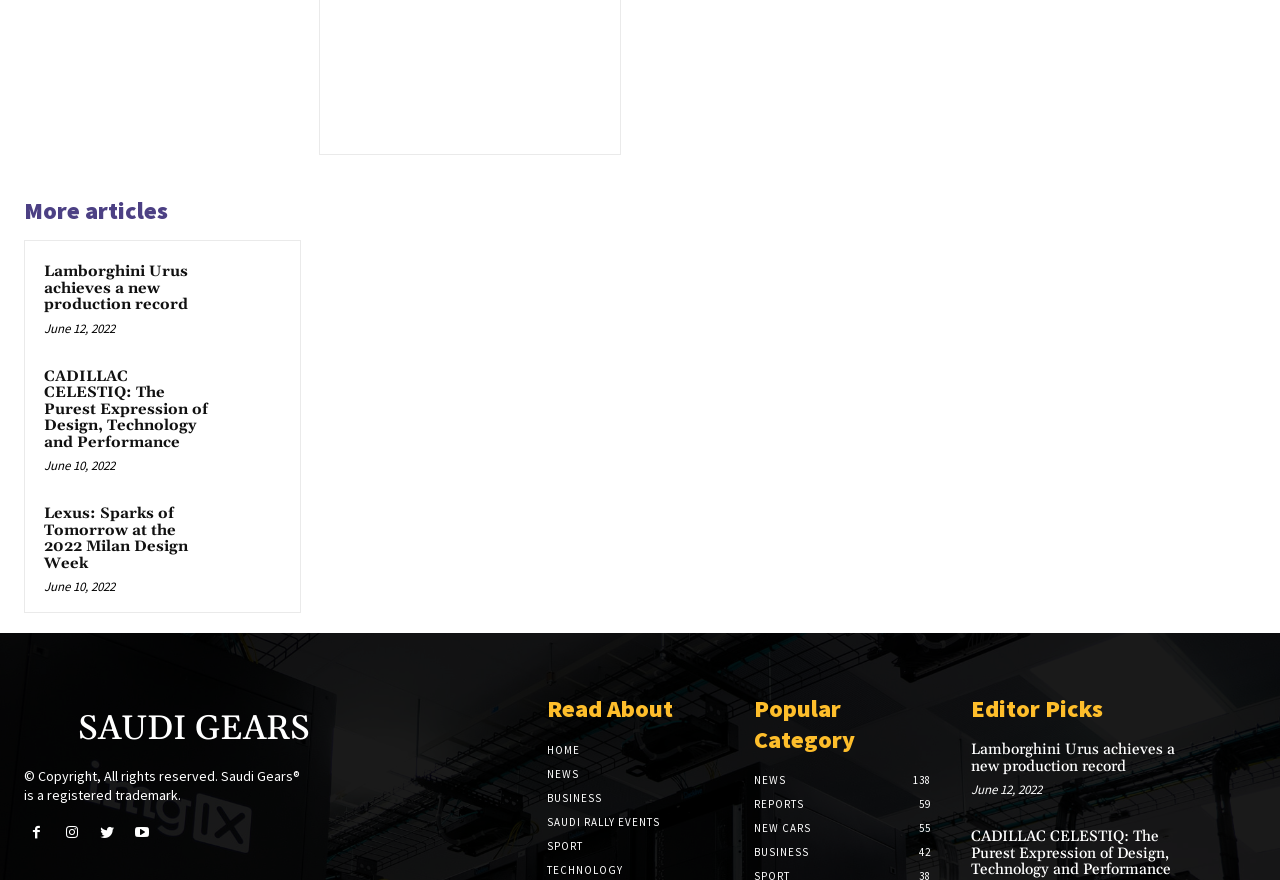Determine the bounding box coordinates for the element that should be clicked to follow this instruction: "Visit the HOME page". The coordinates should be given as four float numbers between 0 and 1, in the format [left, top, right, bottom].

[0.427, 0.845, 0.453, 0.86]